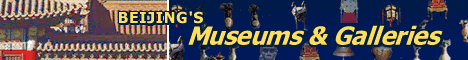Detail all significant aspects of the image you see.

The image features a vibrant and engaging banner promoting "Beijing's Museums & Galleries." The left side showcases a traditional architectural element, possibly from a historic site, adorned with intricate detailing that reflects the rich cultural heritage of Beijing. On the right, a dynamic array of artistic artifacts and sculptures is displayed, emphasizing the diverse artistic expressions found within the city's museums and galleries. The bold, eye-catching typography in yellow states "BEIJING'S" above "Museums & Galleries," inviting viewers to explore the cultural treasures awaiting them. This image effectively encapsulates the essence of Beijing as a hub of art and history, appealing to tourists and locals alike.